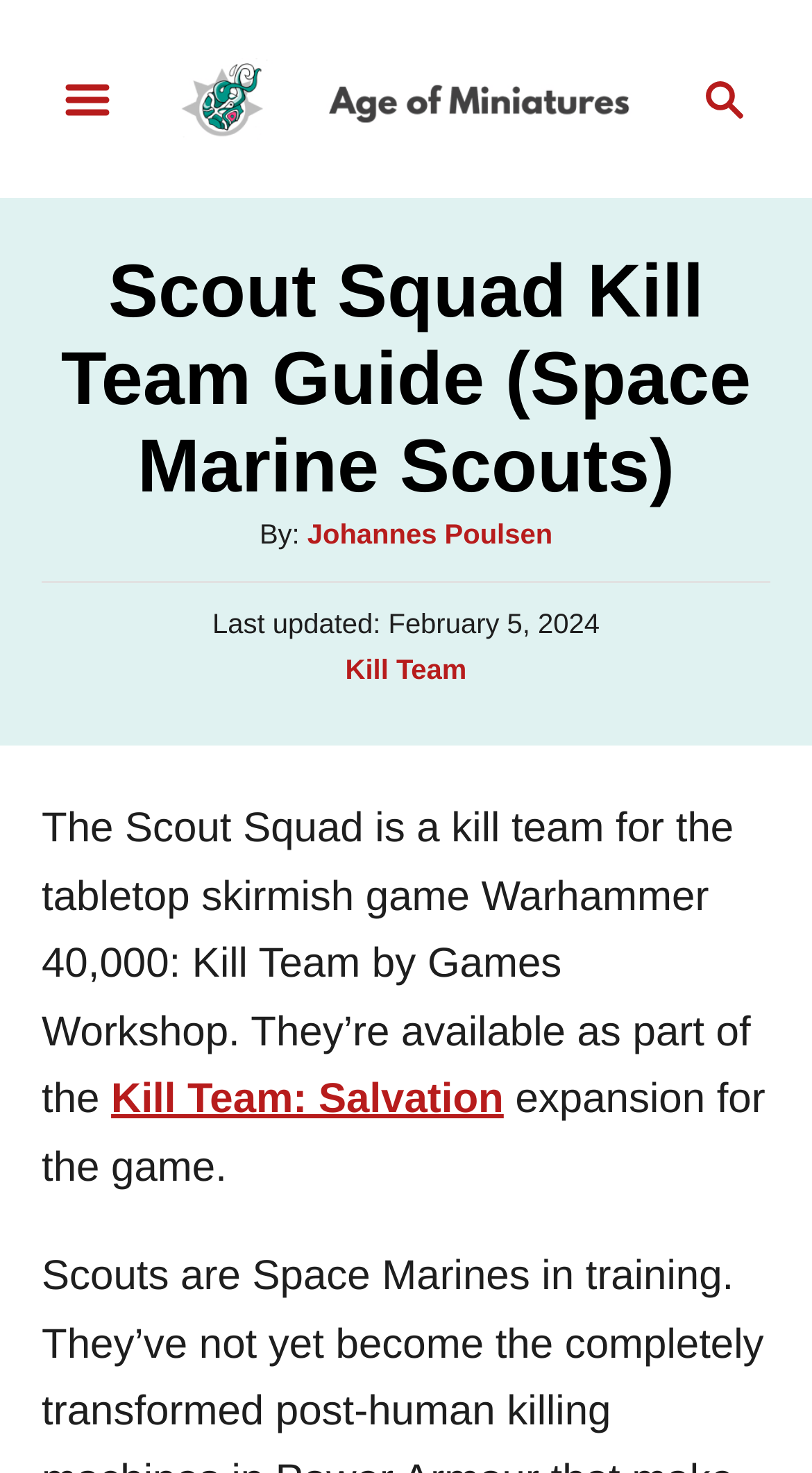Generate a thorough caption that explains the contents of the webpage.

This webpage is a guide for the Scout Squad Kill Team in the tabletop skirmish game Warhammer 40,000: Kill Team by Games Workshop. At the top right corner, there is a search button with a magnifying glass icon. On the top left corner, there is a menu button. Below the menu button, there is a link to "Age of Miniatures" with an accompanying image.

The main content of the webpage is headed by a title "Scout Squad Kill Team Guide (Space Marine Scouts)" which is centered at the top of the page. Below the title, there is information about the author, Johannes Poulsen, and the date the guide was posted and last updated.

The main text of the guide starts with an introduction to the Scout Squad, explaining that it is a kill team available as part of the Kill Team: Salvation expansion for the game. The text is divided into paragraphs, with links to related topics such as Kill Team and Kill Team: Salvation. There are no images in the main content area, but there are several buttons and links throughout the page.